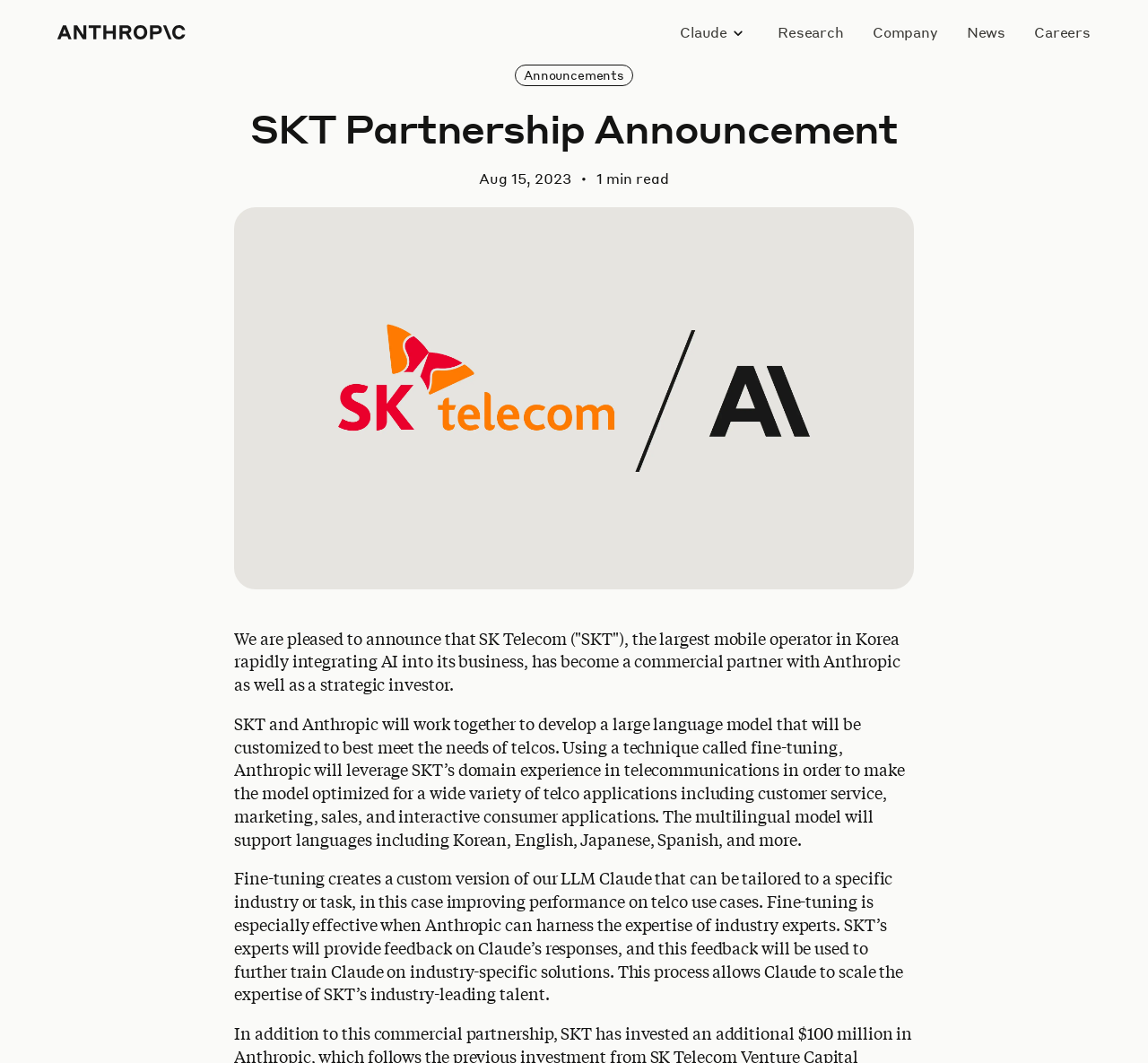Identify the bounding box for the UI element specified in this description: "Careers". The coordinates must be four float numbers between 0 and 1, formatted as [left, top, right, bottom].

[0.901, 0.022, 0.95, 0.039]